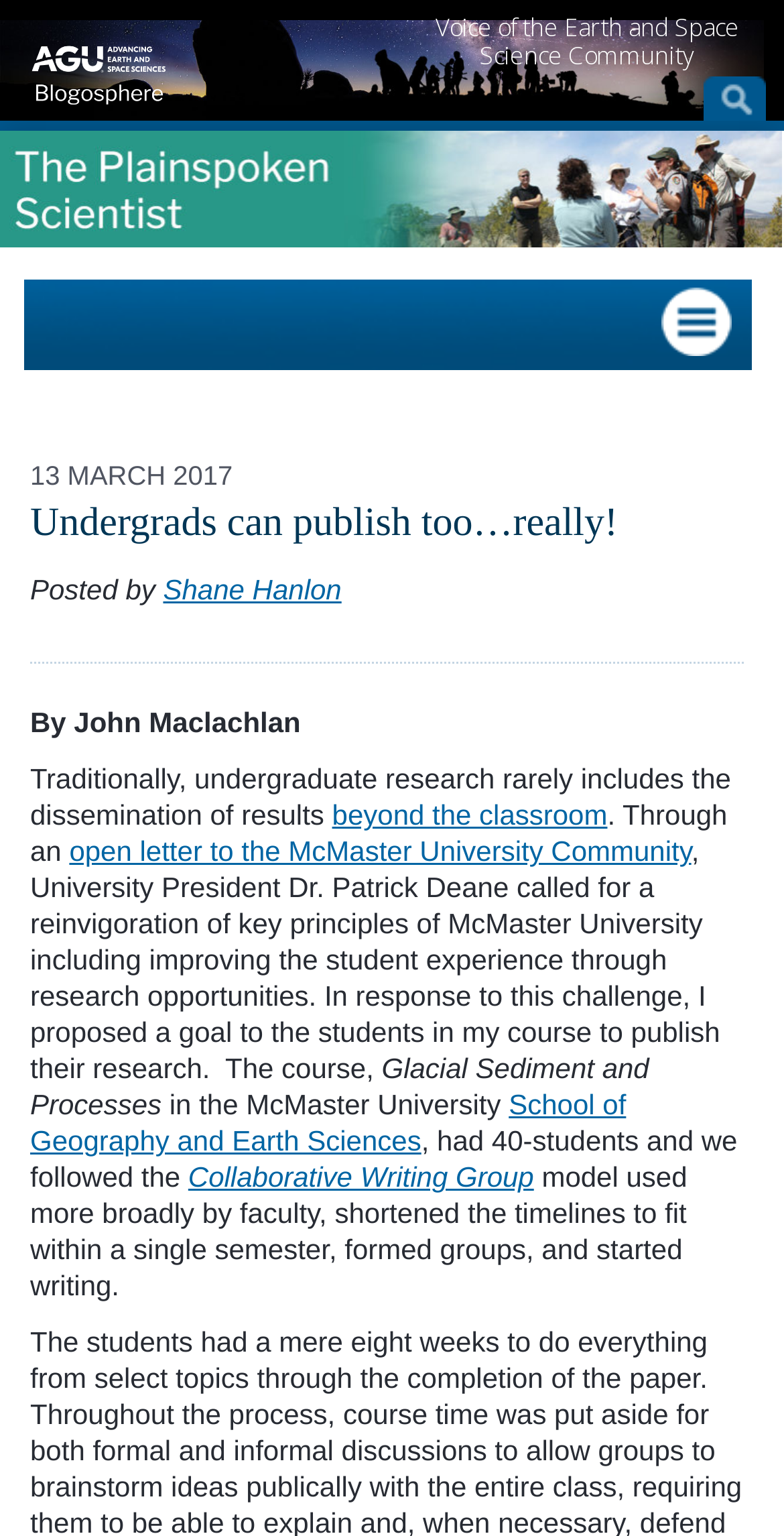Use a single word or phrase to answer the question:
How many students were in the course mentioned in the article?

40